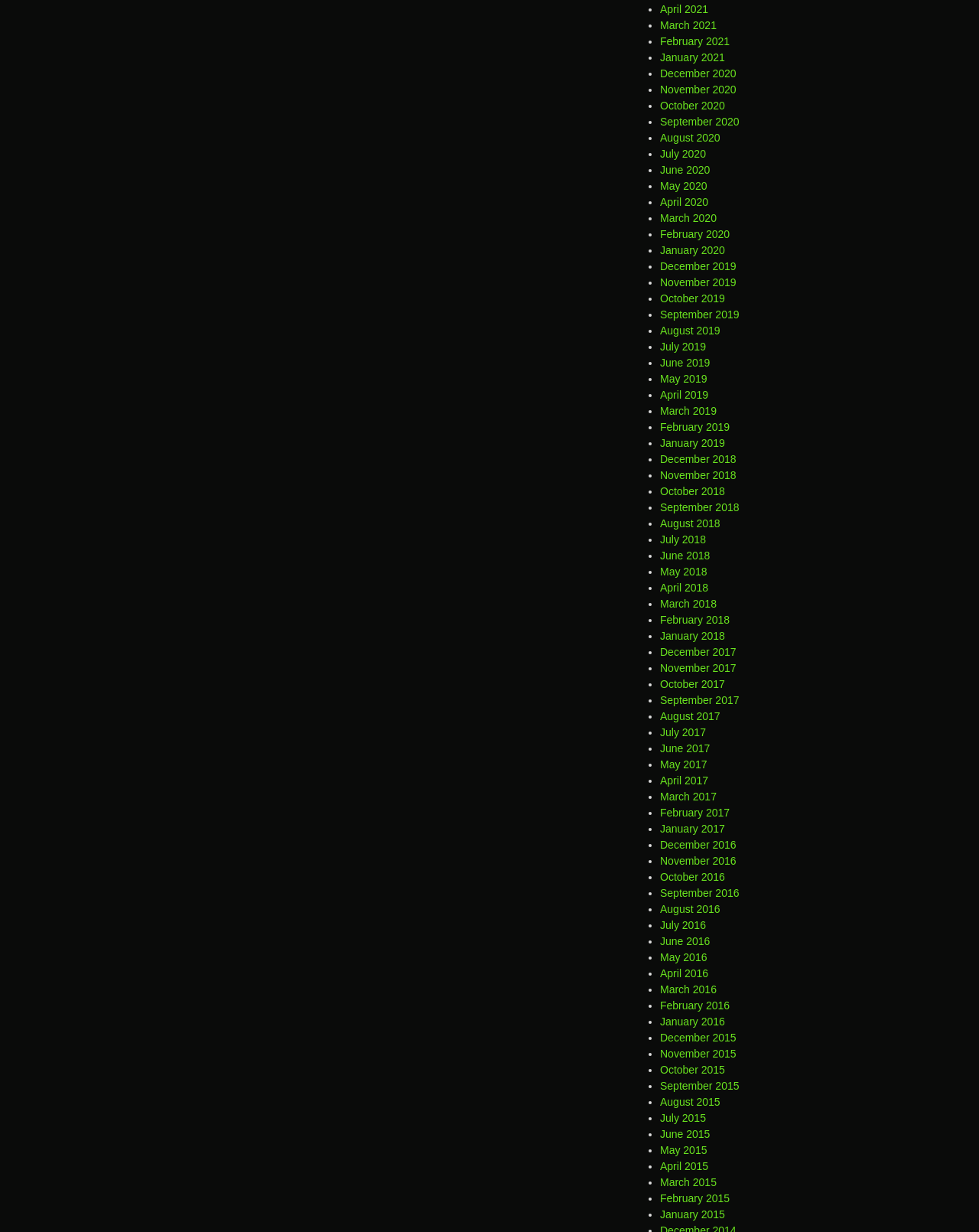What is the earliest month listed?
Based on the image, give a one-word or short phrase answer.

December 2018